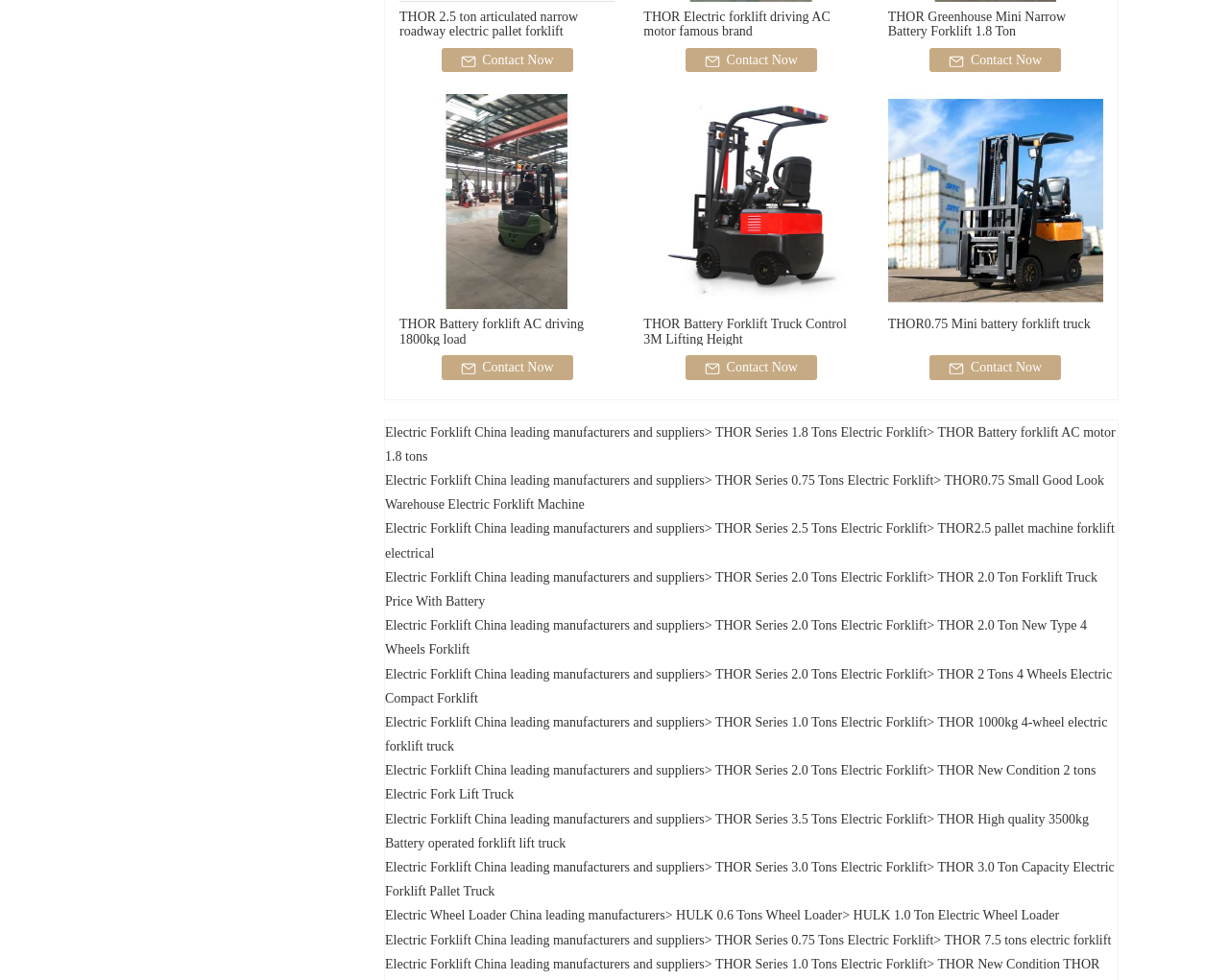How many types of electric forklifts are listed on this webpage?
Using the image provided, answer with just one word or phrase.

Multiple